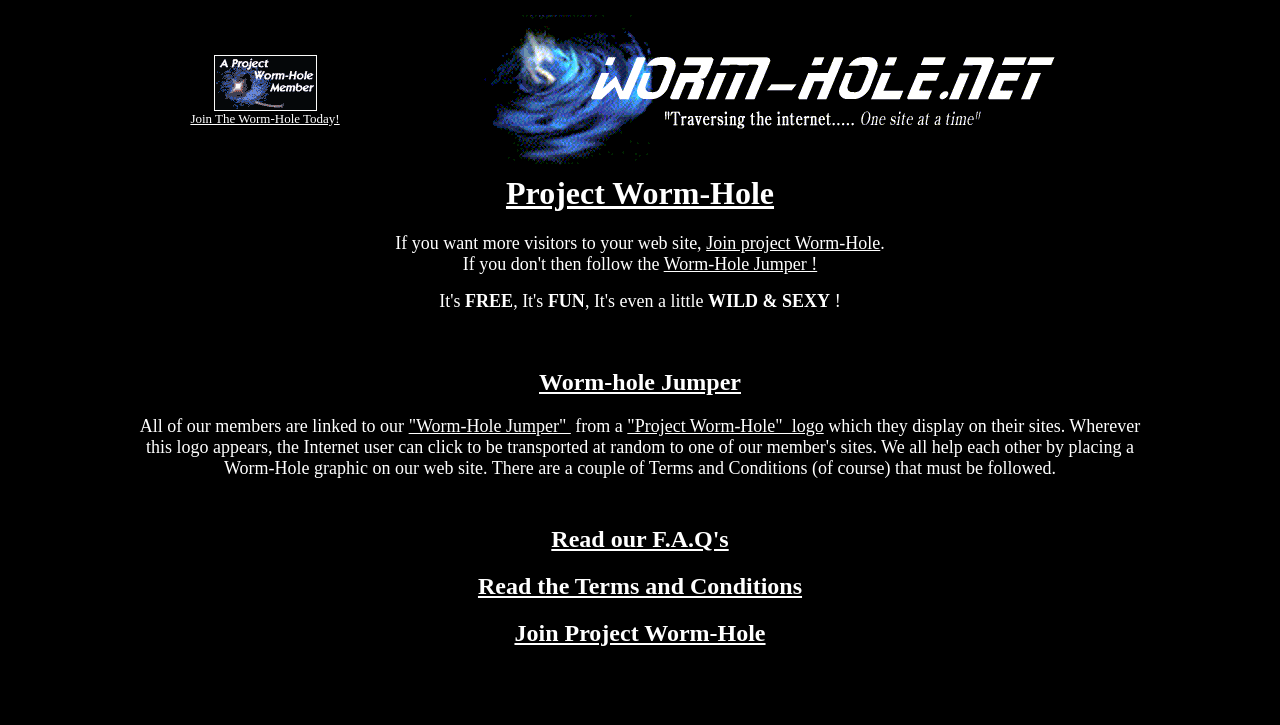What is the text on the top-left banner?
Using the image as a reference, give a one-word or short phrase answer.

Worm-Hole Banner Exchange